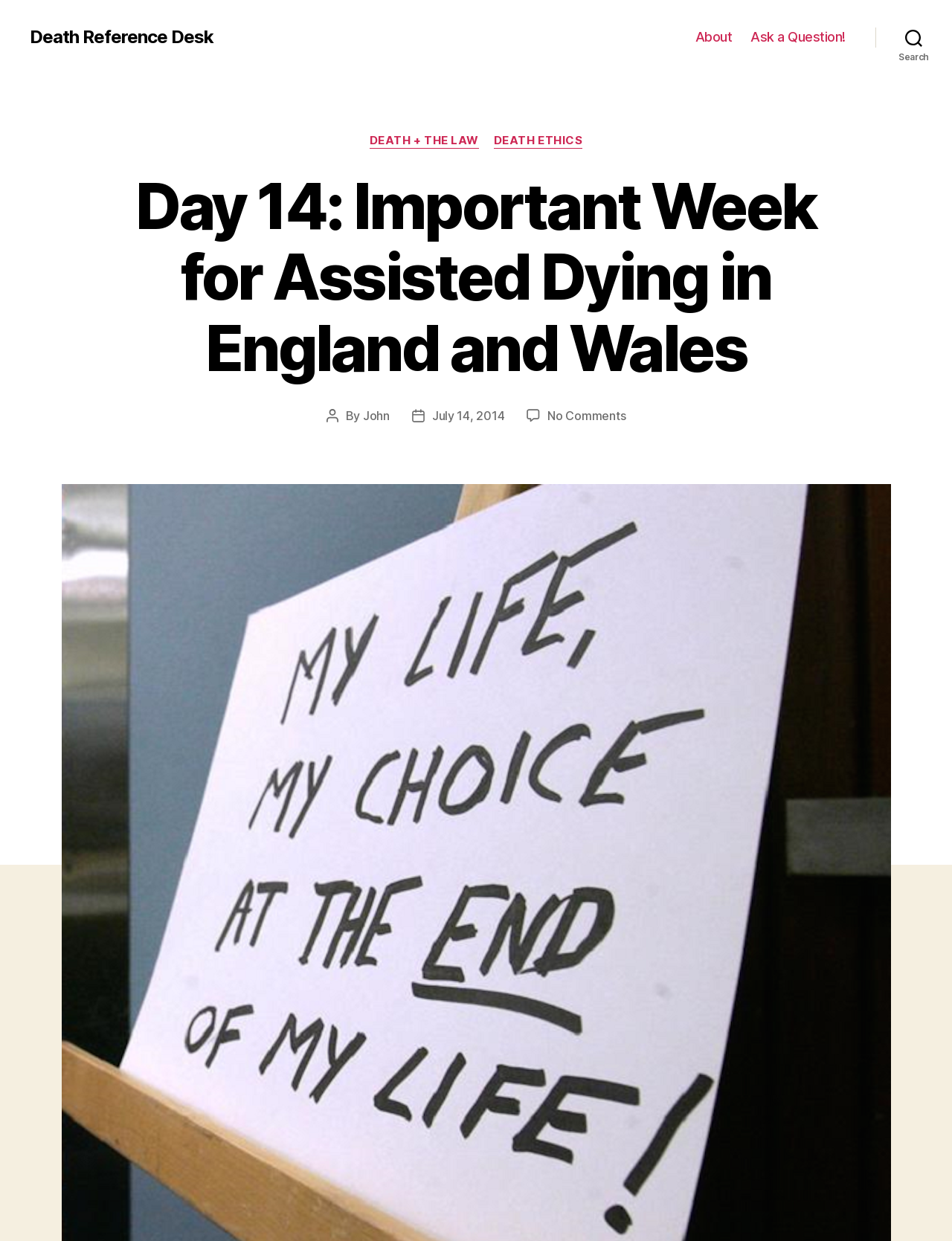Find the bounding box of the UI element described as: "John". The bounding box coordinates should be given as four float values between 0 and 1, i.e., [left, top, right, bottom].

[0.381, 0.329, 0.409, 0.341]